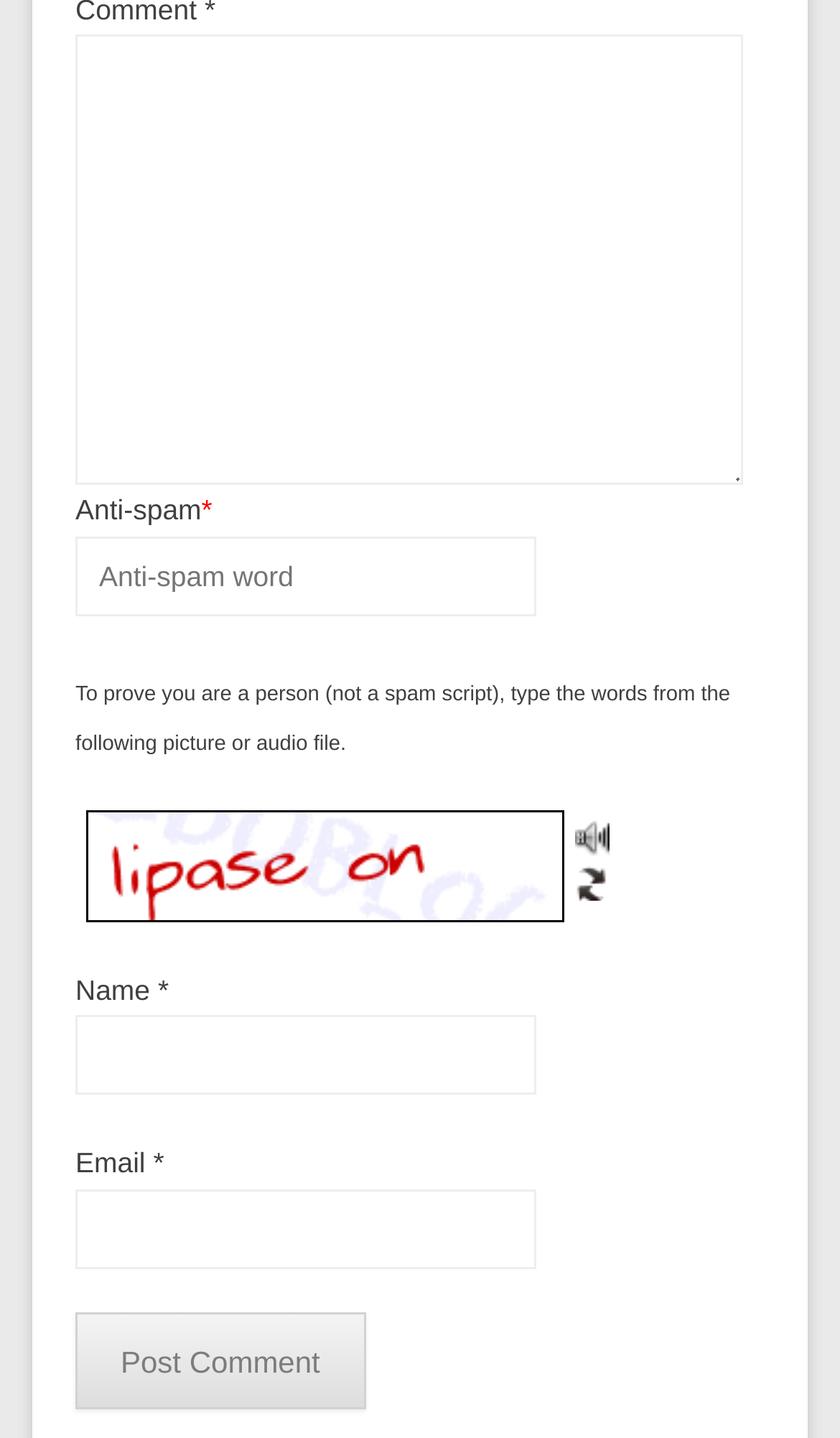From the webpage screenshot, predict the bounding box coordinates (top-left x, top-left y, bottom-right x, bottom-right y) for the UI element described here: name="submit" value="Post Comment"

[0.09, 0.912, 0.435, 0.979]